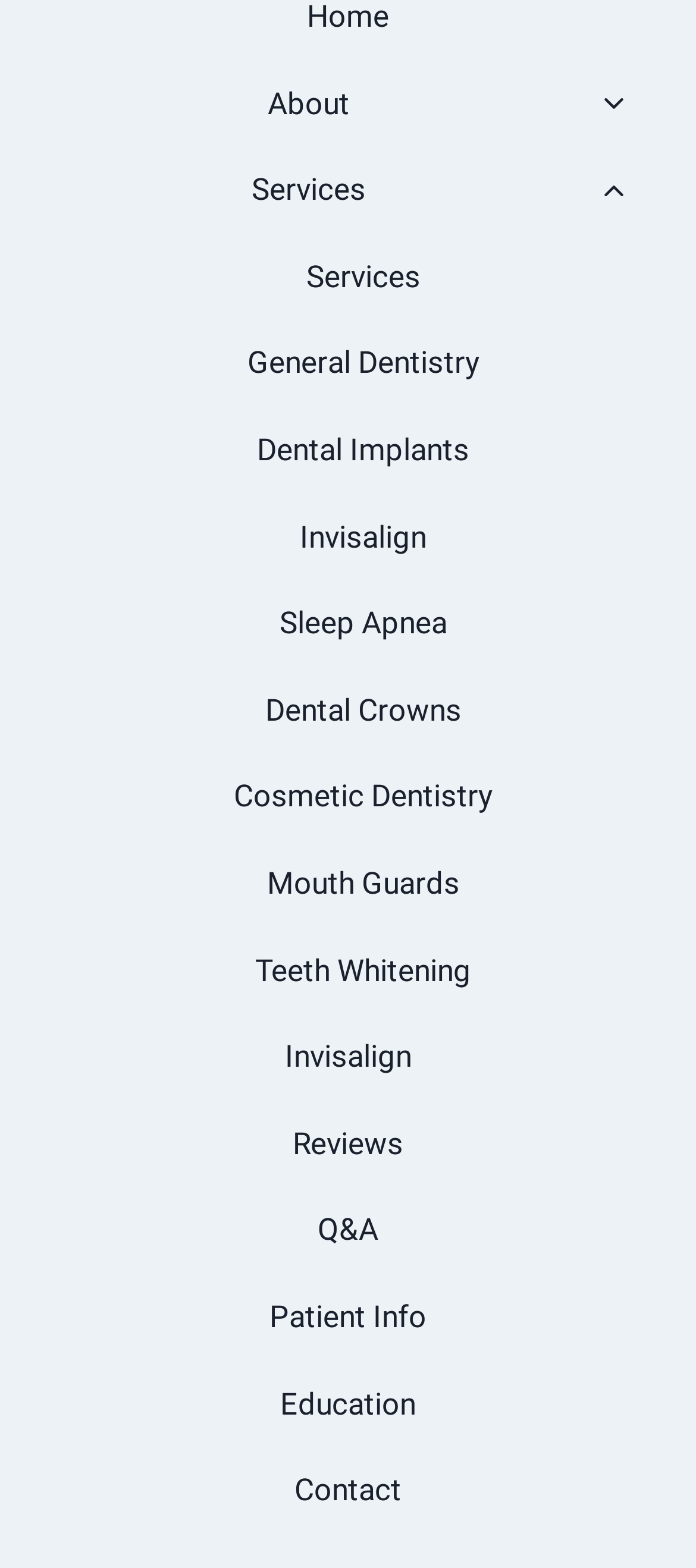Please determine the bounding box coordinates of the element to click in order to execute the following instruction: "Learn about Invisalign". The coordinates should be four float numbers between 0 and 1, specified as [left, top, right, bottom].

[0.105, 0.315, 0.938, 0.371]